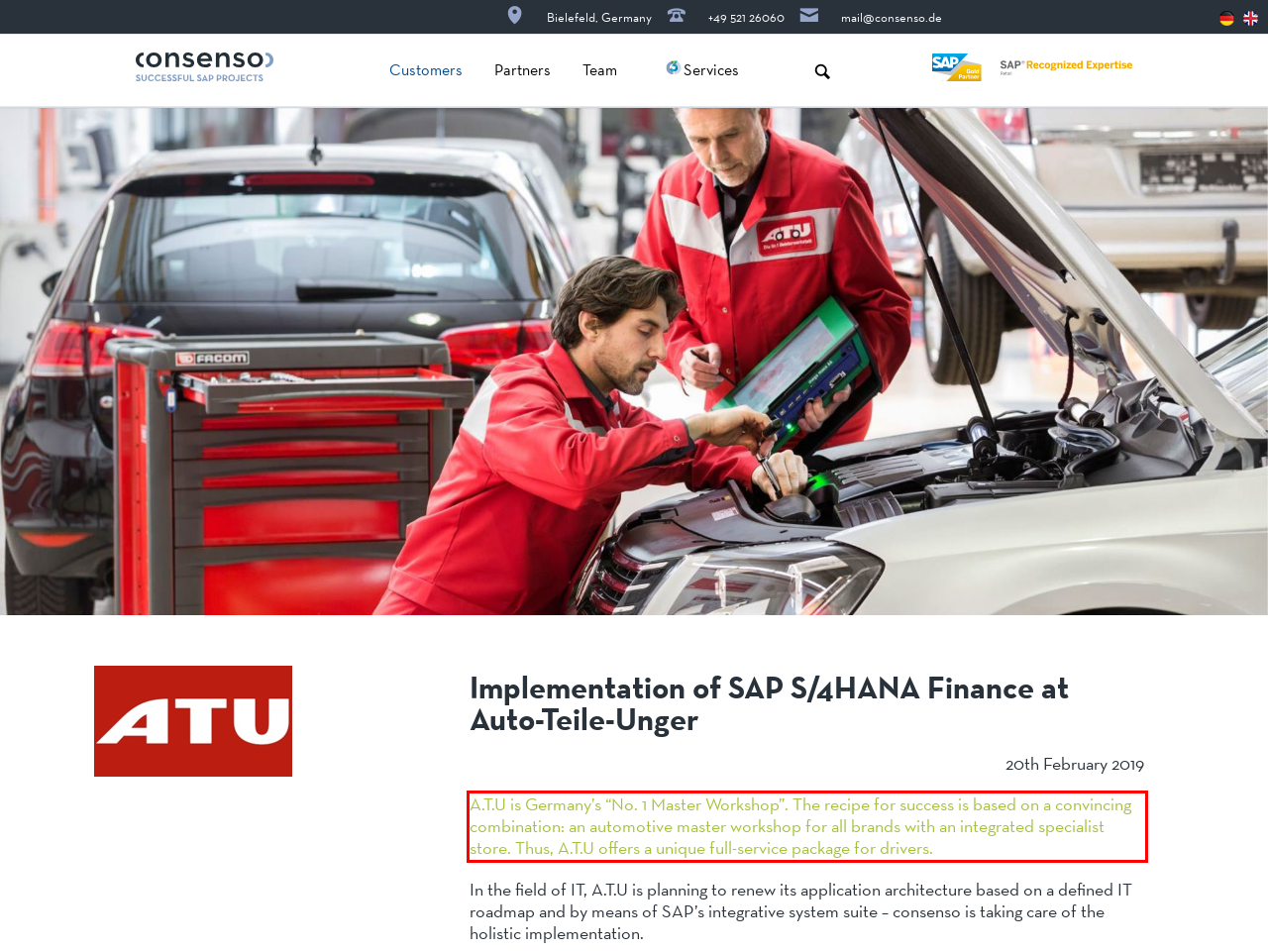Analyze the screenshot of a webpage where a red rectangle is bounding a UI element. Extract and generate the text content within this red bounding box.

A.T.U is Germany’s “No. 1 Master Workshop”. The recipe for success is based on a convincing combination: an automotive master workshop for all brands with an integrated specialist store. Thus, A.T.U offers a unique full-service package for drivers.